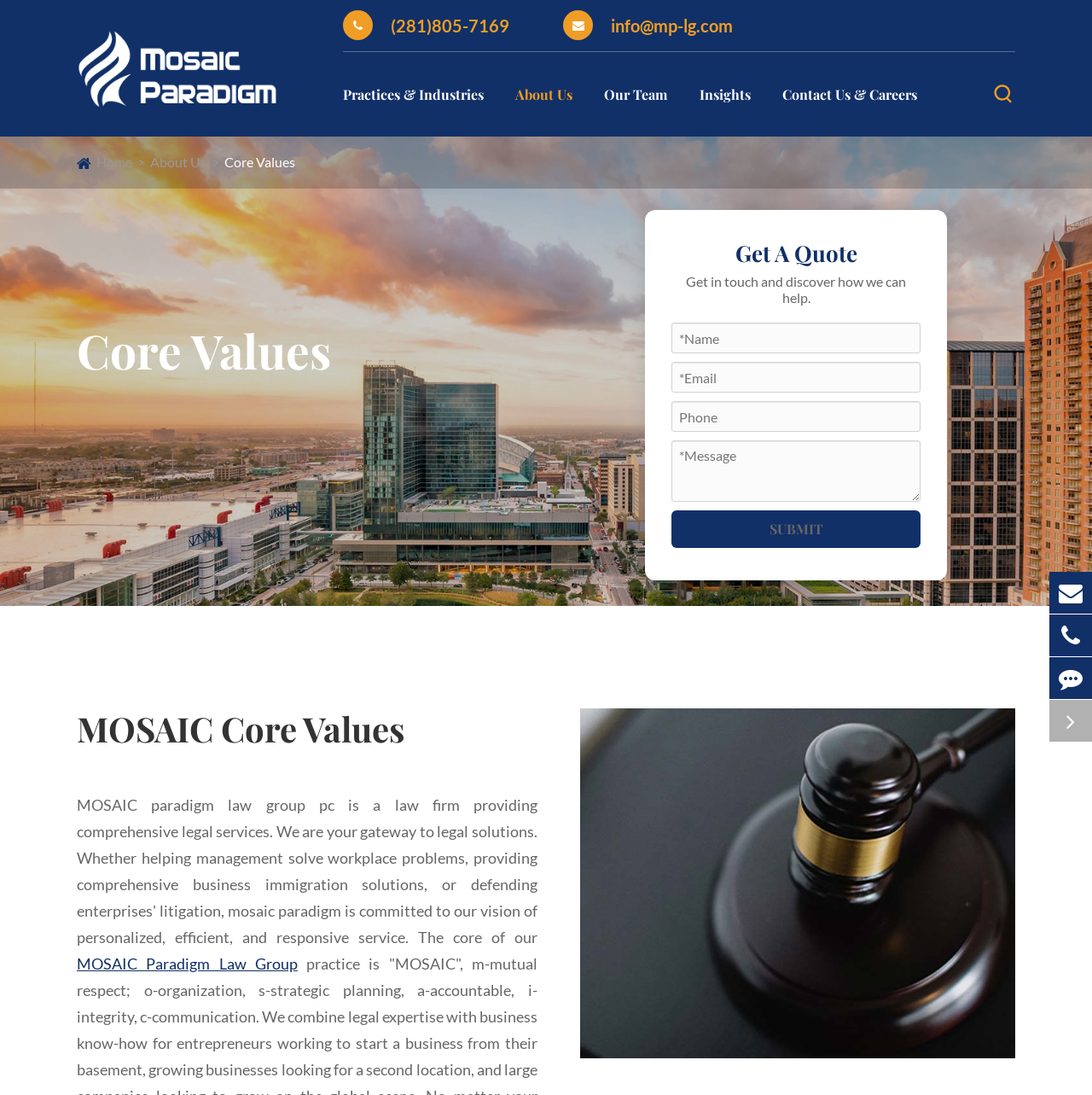Using the element description Practices & Industries, predict the bounding box coordinates for the UI element. Provide the coordinates in (top-left x, top-left y, bottom-right x, bottom-right y) format with values ranging from 0 to 1.

[0.314, 0.048, 0.443, 0.125]